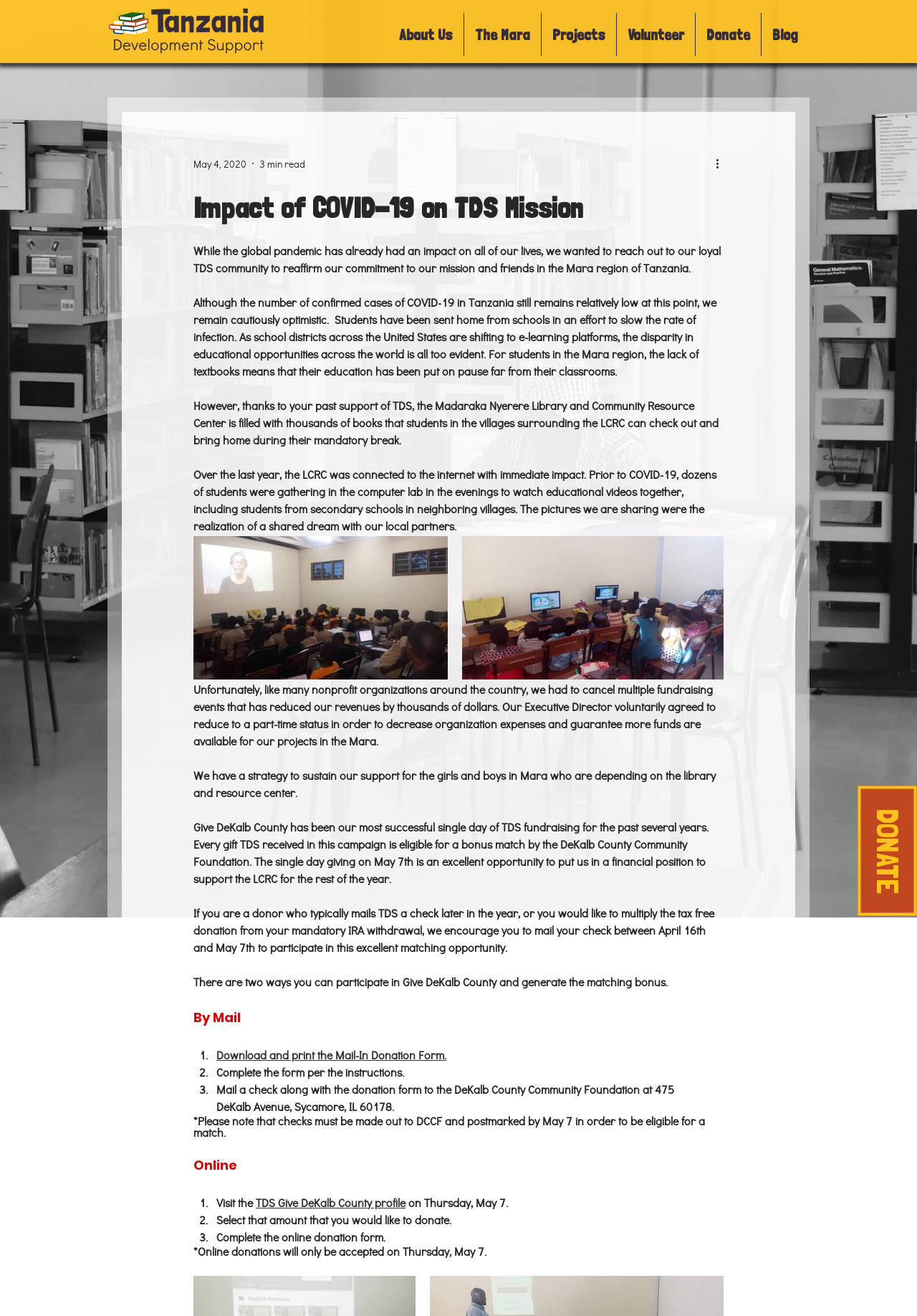Answer the question using only a single word or phrase: 
What is the date of the single day giving event?

May 7